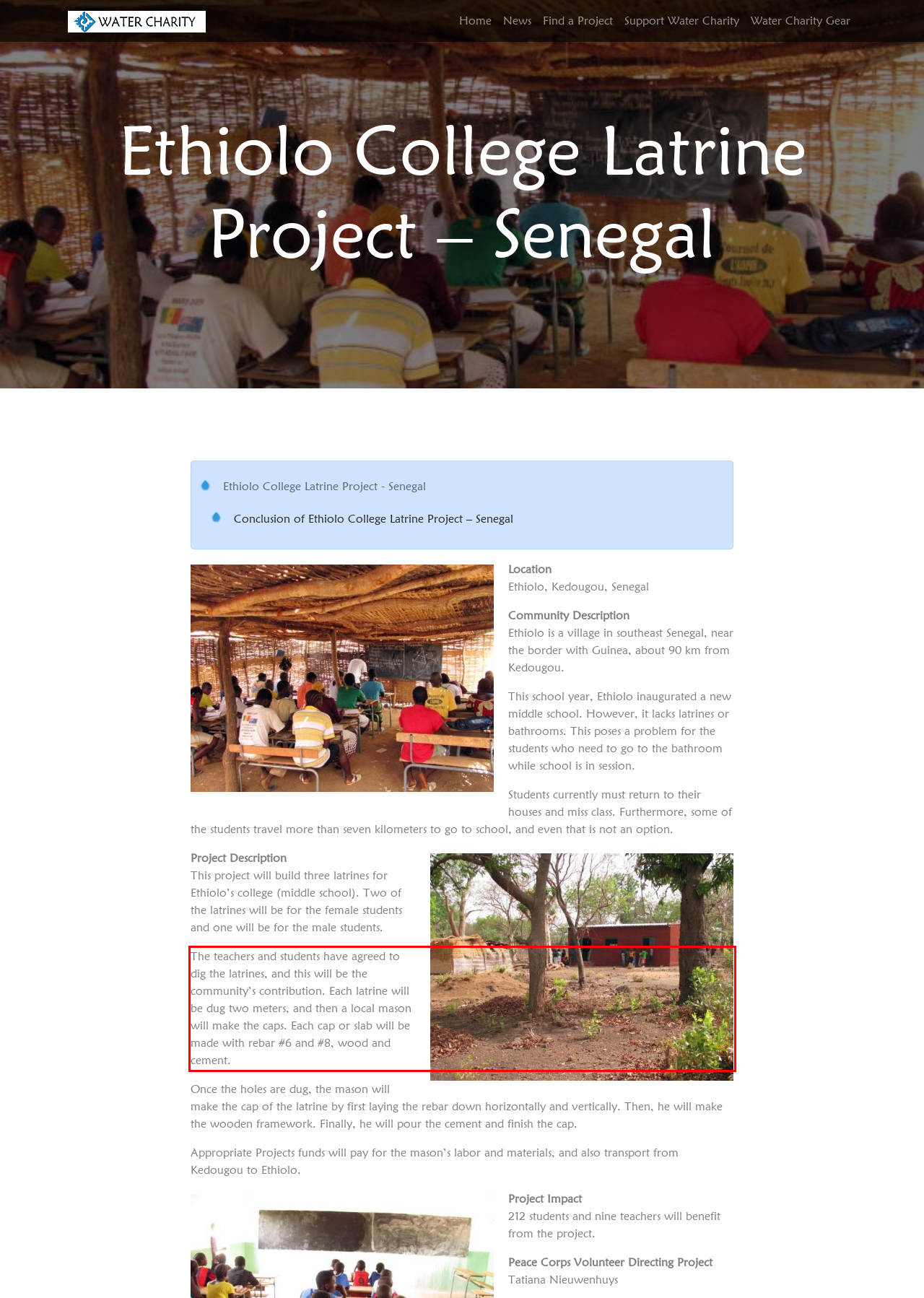Please identify and extract the text from the UI element that is surrounded by a red bounding box in the provided webpage screenshot.

The teachers and students have agreed to dig the latrines, and this will be the community’s contribution. Each latrine will be dug two meters, and then a local mason will make the caps. Each cap or slab will be made with rebar #6 and #8, wood and cement.